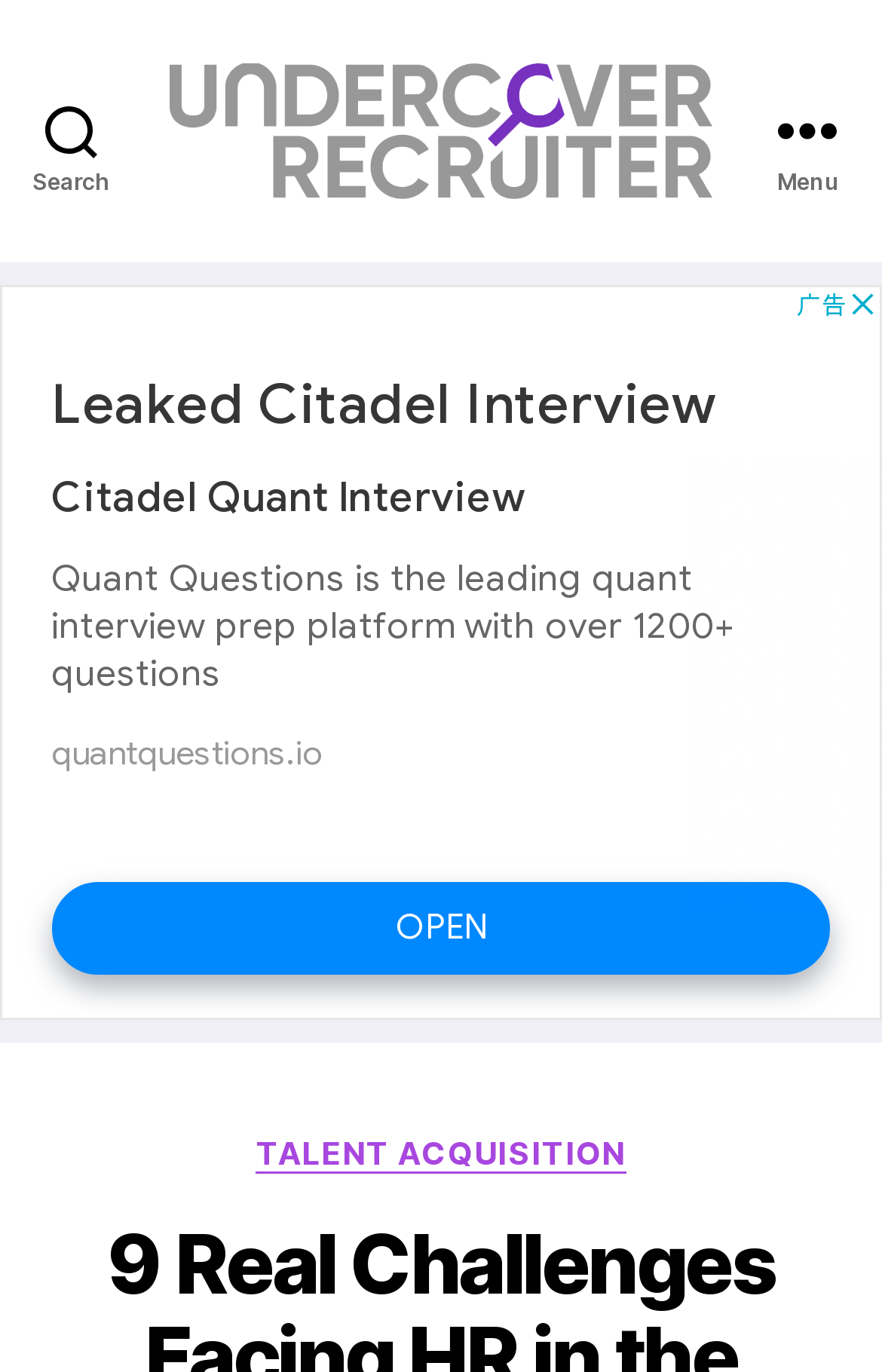Provide the bounding box coordinates in the format (top-left x, top-left y, bottom-right x, bottom-right y). All values are floating point numbers between 0 and 1. Determine the bounding box coordinate of the UI element described as: Search

[0.0, 0.0, 0.162, 0.092]